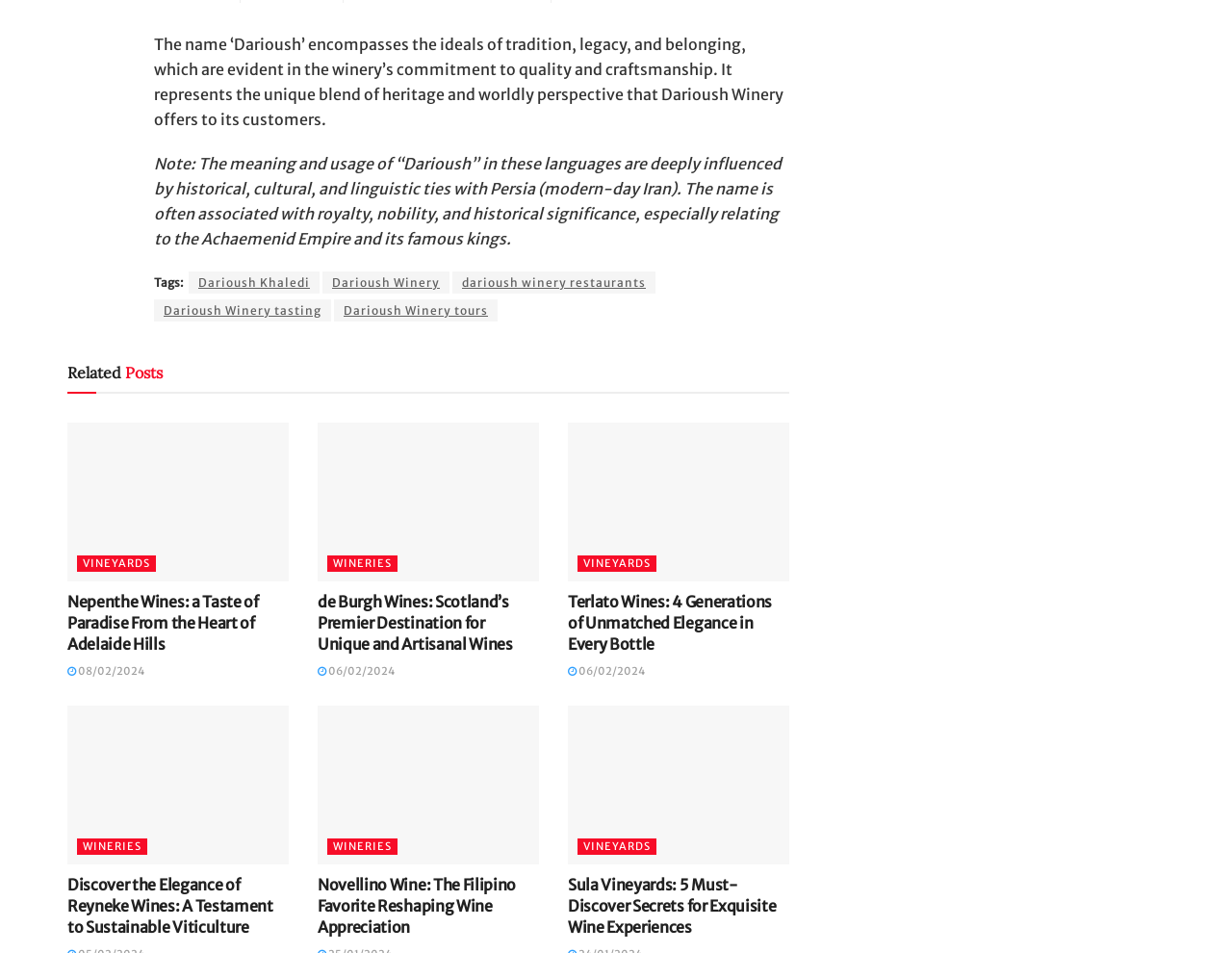Identify the coordinates of the bounding box for the element described below: "Wineries". Return the coordinates as four float numbers between 0 and 1: [left, top, right, bottom].

[0.266, 0.582, 0.323, 0.6]